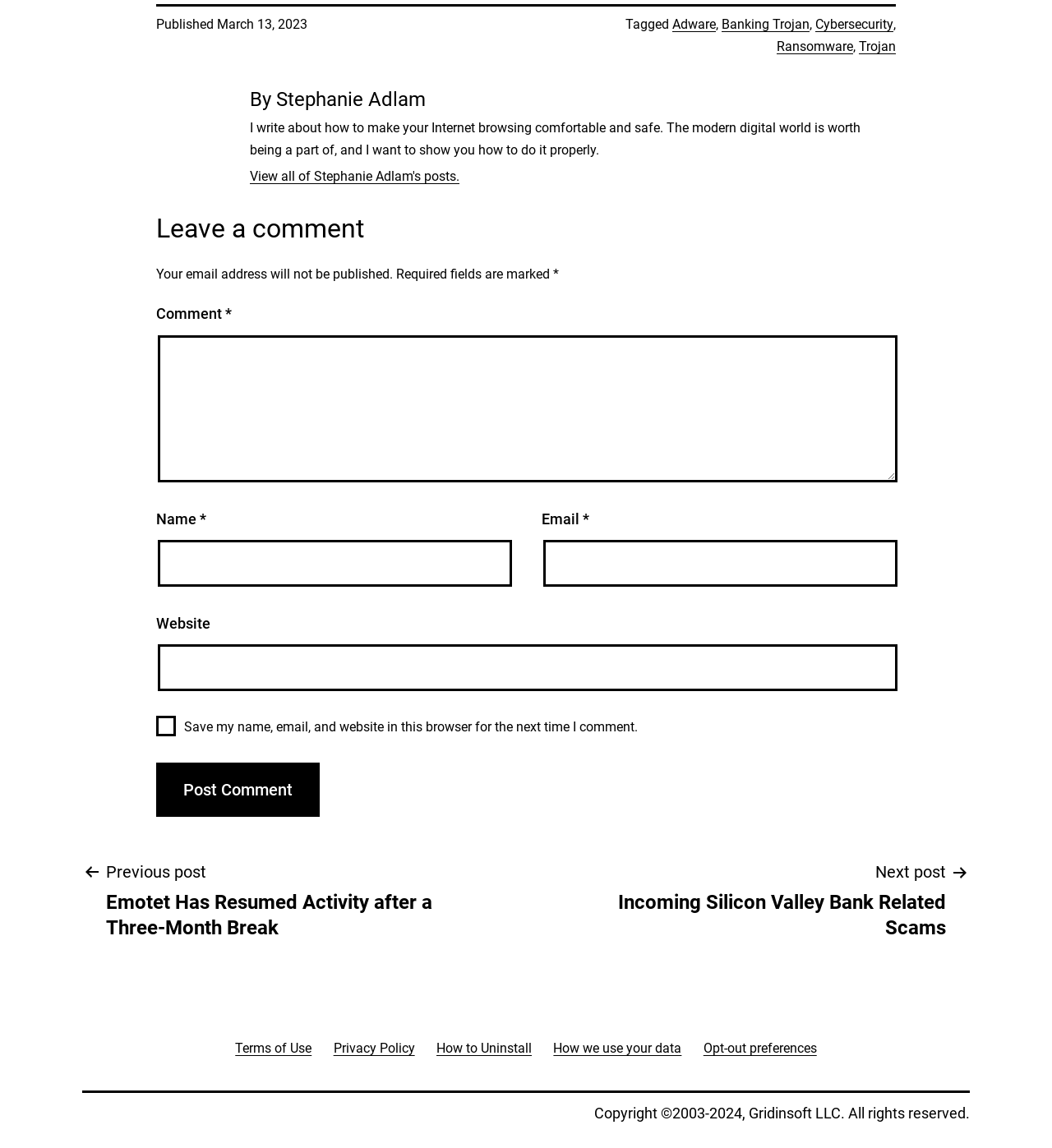Please predict the bounding box coordinates of the element's region where a click is necessary to complete the following instruction: "Leave a comment". The coordinates should be represented by four float numbers between 0 and 1, i.e., [left, top, right, bottom].

[0.148, 0.185, 0.852, 0.215]